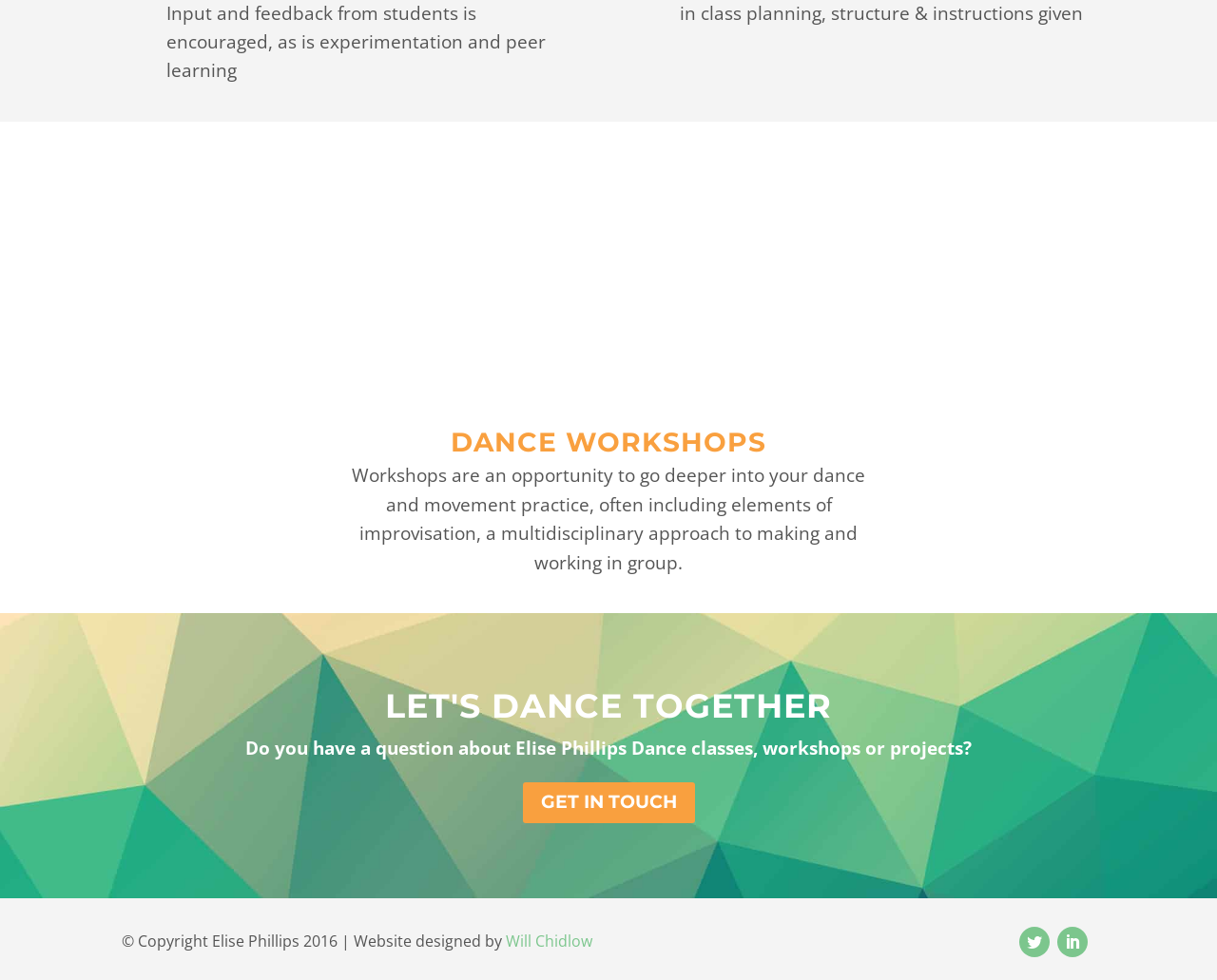Determine the bounding box coordinates for the HTML element described here: "Get in touch".

[0.429, 0.57, 0.571, 0.612]